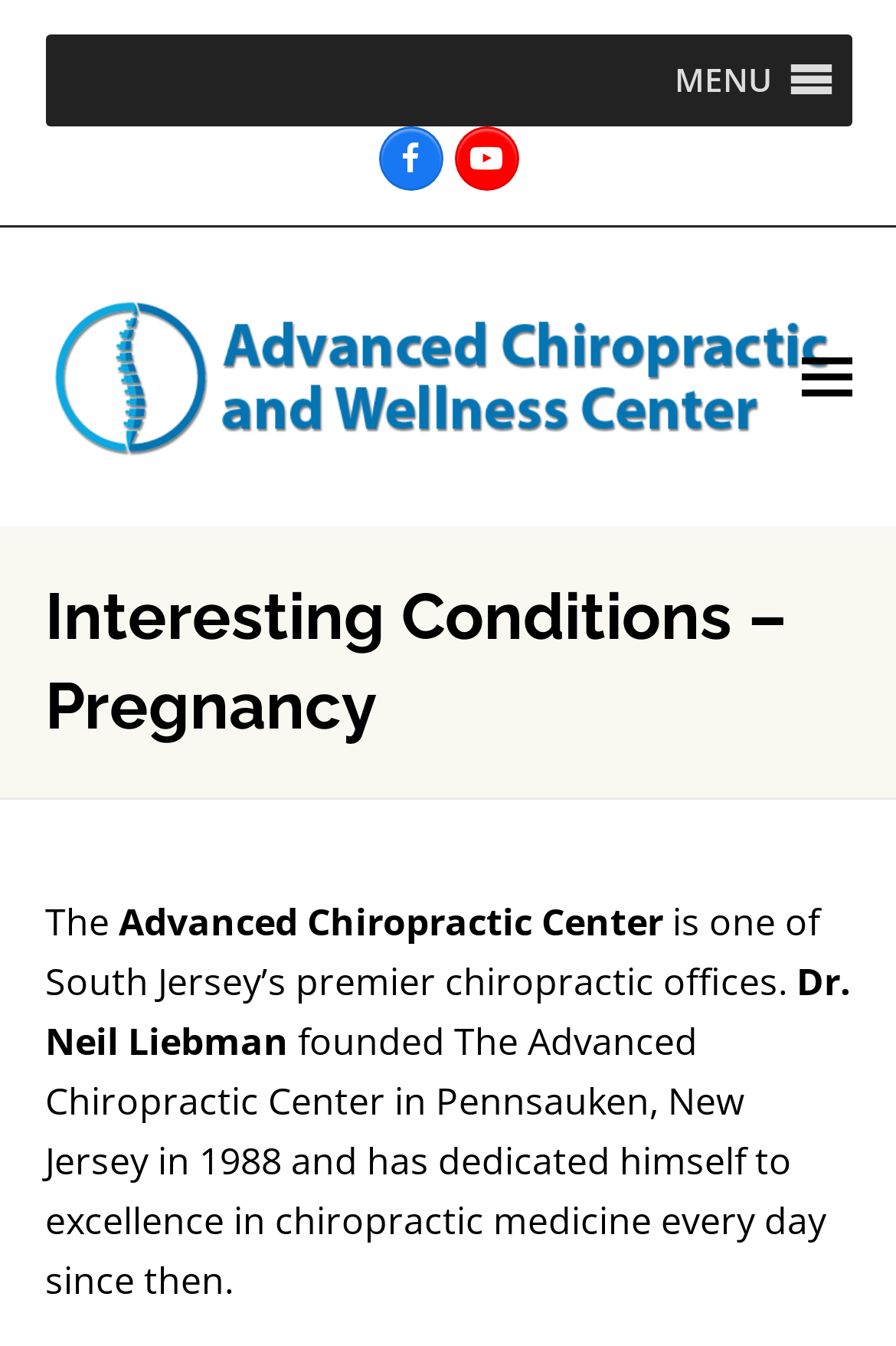Find the bounding box coordinates for the HTML element described as: "MENUMENU". The coordinates should consist of four float values between 0 and 1, i.e., [left, top, right, bottom].

[0.753, 0.026, 0.935, 0.094]